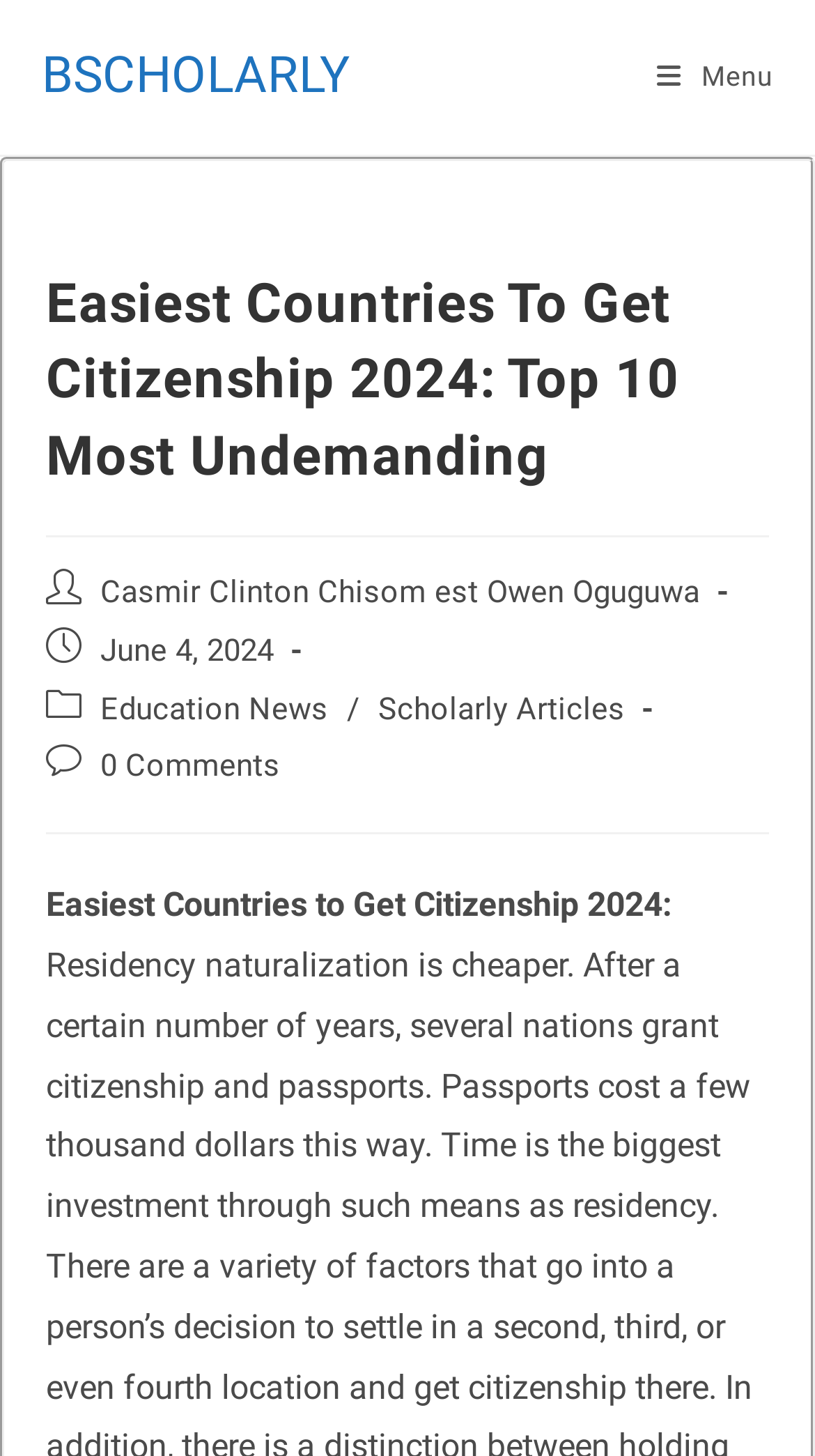Refer to the image and answer the question with as much detail as possible: What is the title of this article?

I found the title by looking at the main heading of the article, which is 'Easiest Countries to Get Citizenship 2024:'.